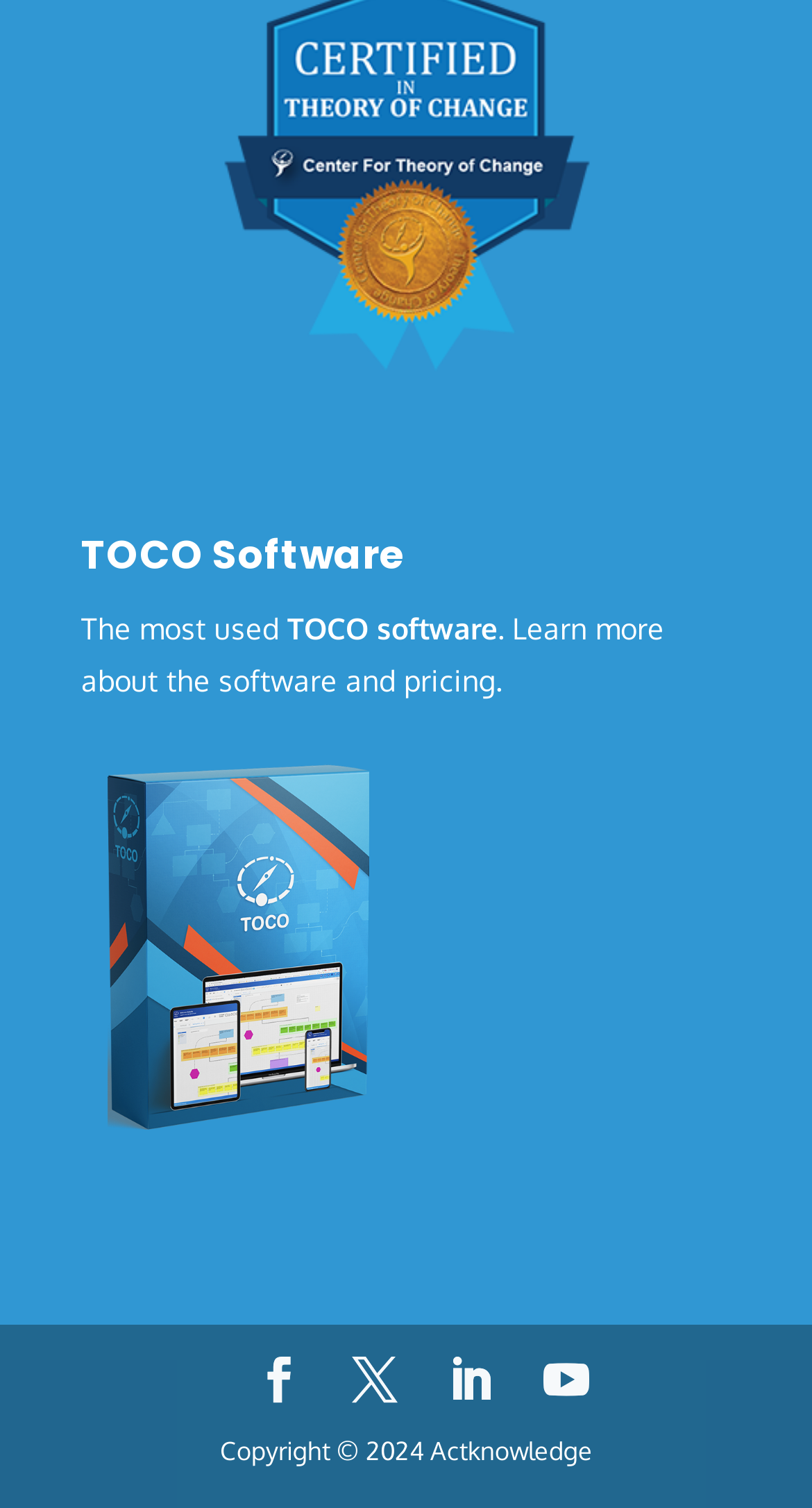Return the bounding box coordinates of the UI element that corresponds to this description: "TOCO software". The coordinates must be given as four float numbers in the range of 0 and 1, [left, top, right, bottom].

[0.354, 0.405, 0.613, 0.429]